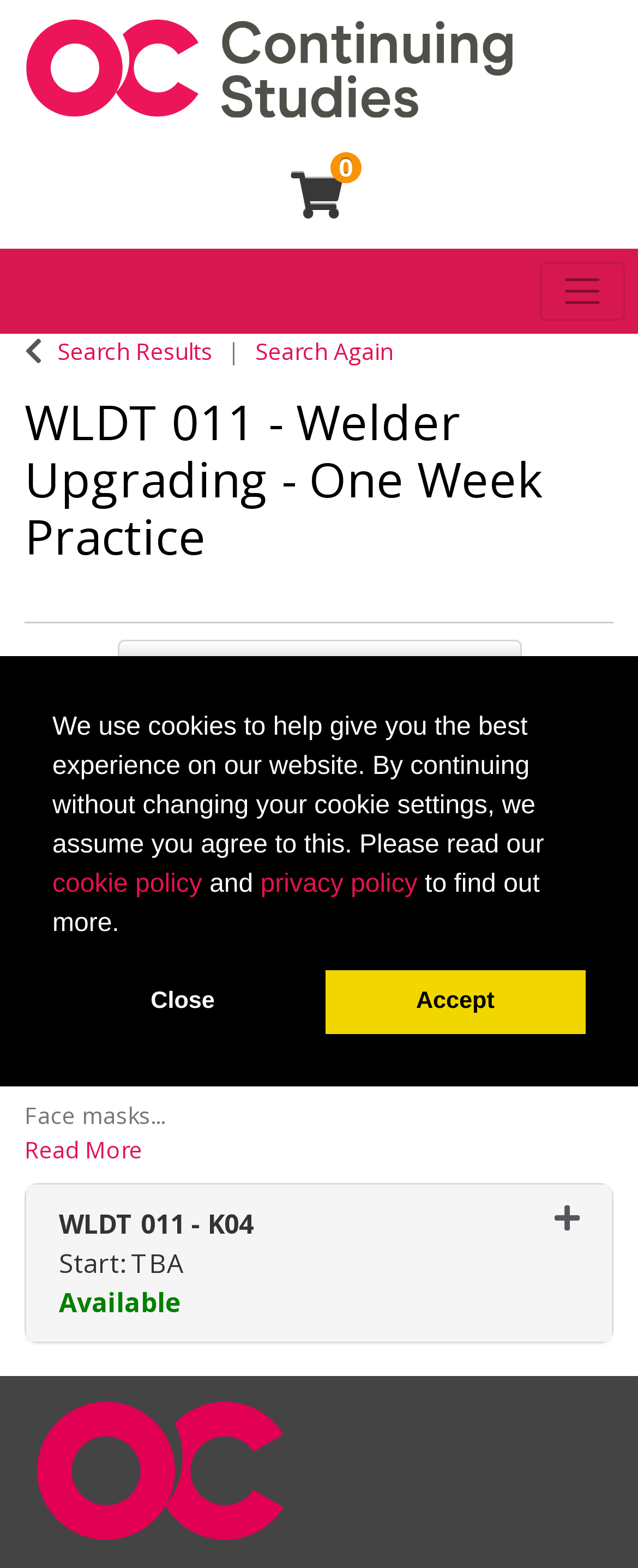Locate the headline of the webpage and generate its content.

WLDT 011 - Welder Upgrading - One Week Practice 